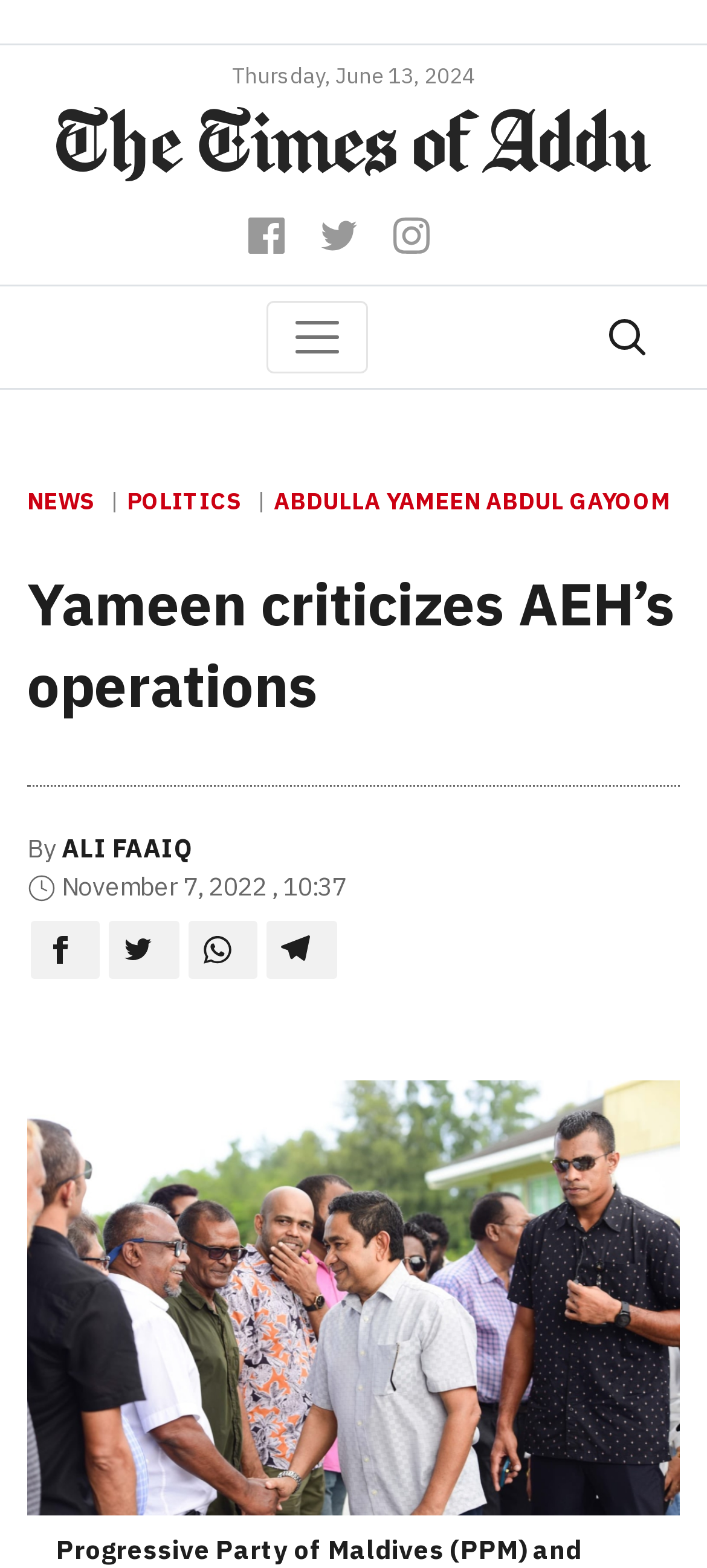What social media platforms are available for sharing?
Provide an in-depth answer to the question, covering all aspects.

I found the social media platforms by looking at the icons at the top of the webpage, which include Facebook, Twitter, and Instagram icons.